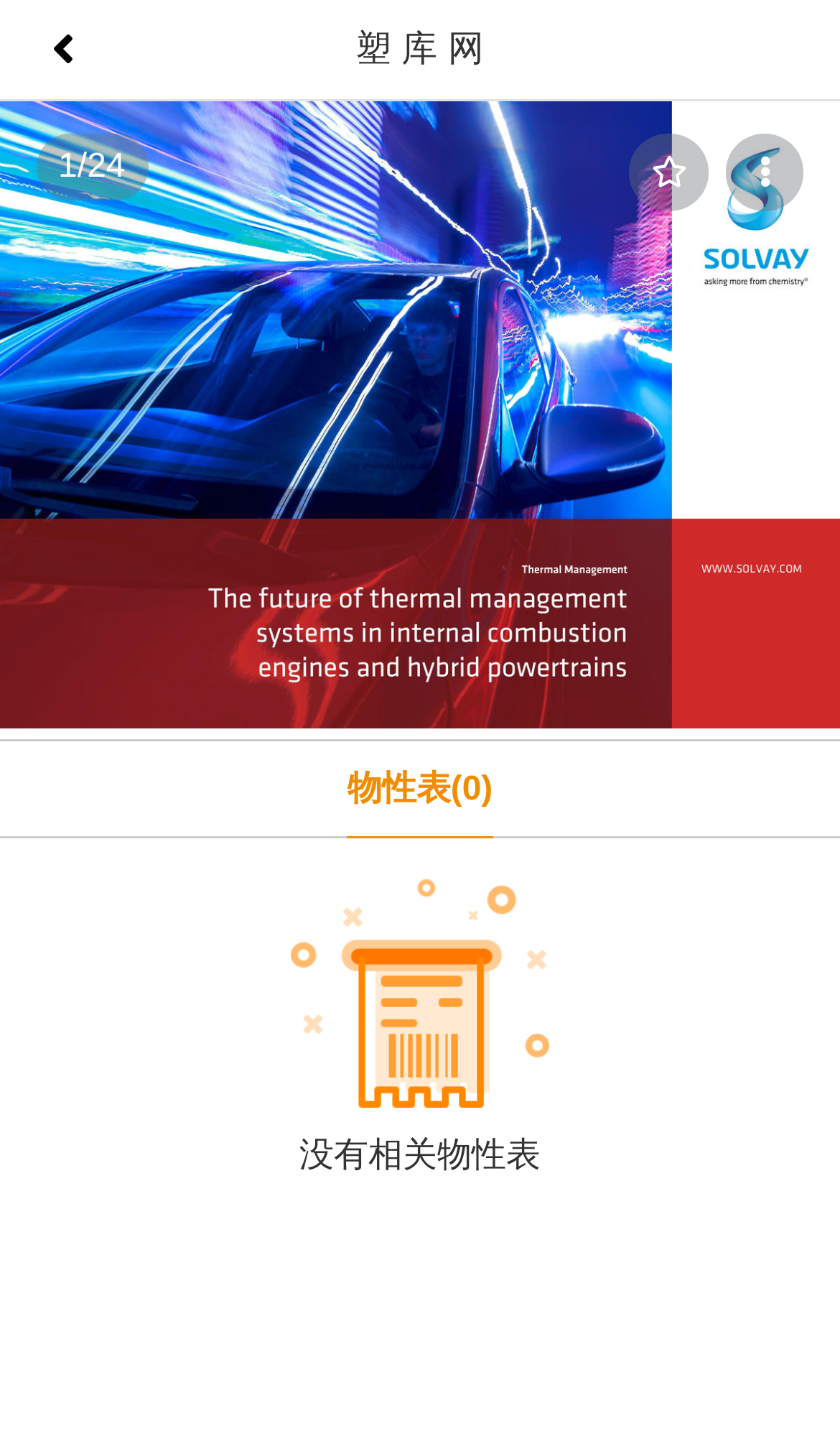How many pages are there?
From the image, provide a succinct answer in one word or a short phrase.

24